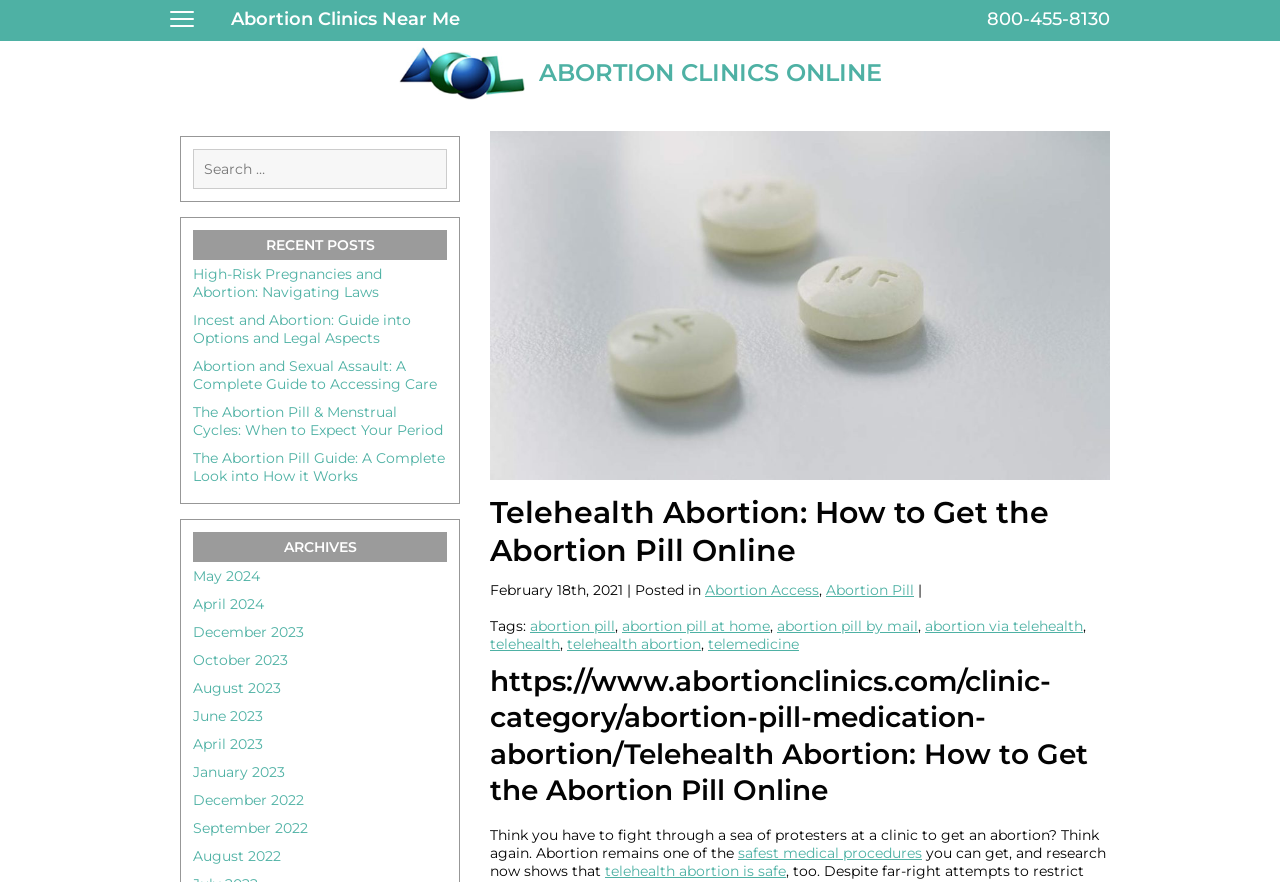Find the bounding box coordinates of the clickable region needed to perform the following instruction: "Read about high-risk pregnancies and abortion". The coordinates should be provided as four float numbers between 0 and 1, i.e., [left, top, right, bottom].

[0.151, 0.301, 0.298, 0.343]